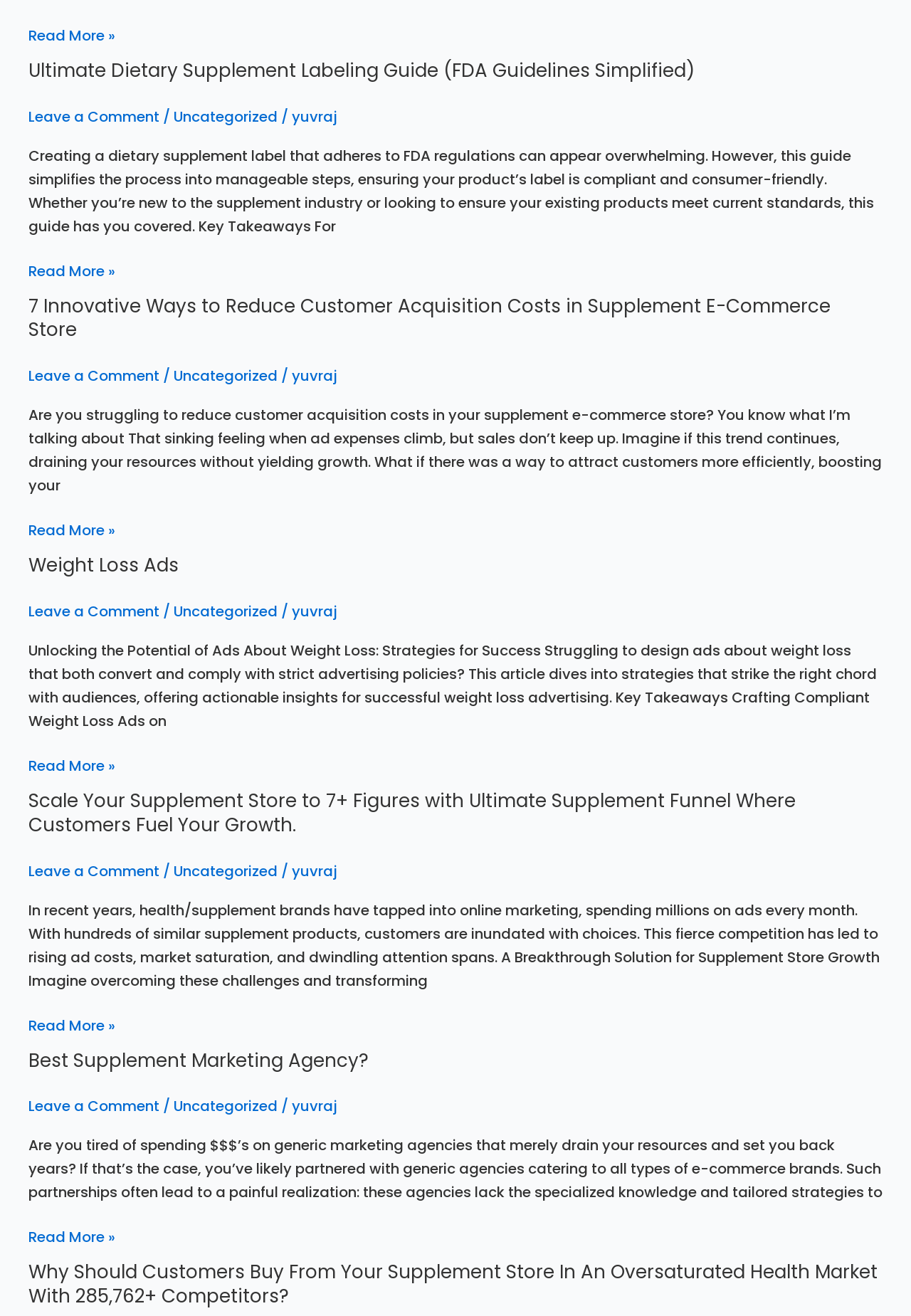Predict the bounding box coordinates for the UI element described as: "Best Supplement Marketing Agency?". The coordinates should be four float numbers between 0 and 1, presented as [left, top, right, bottom].

[0.031, 0.796, 0.405, 0.815]